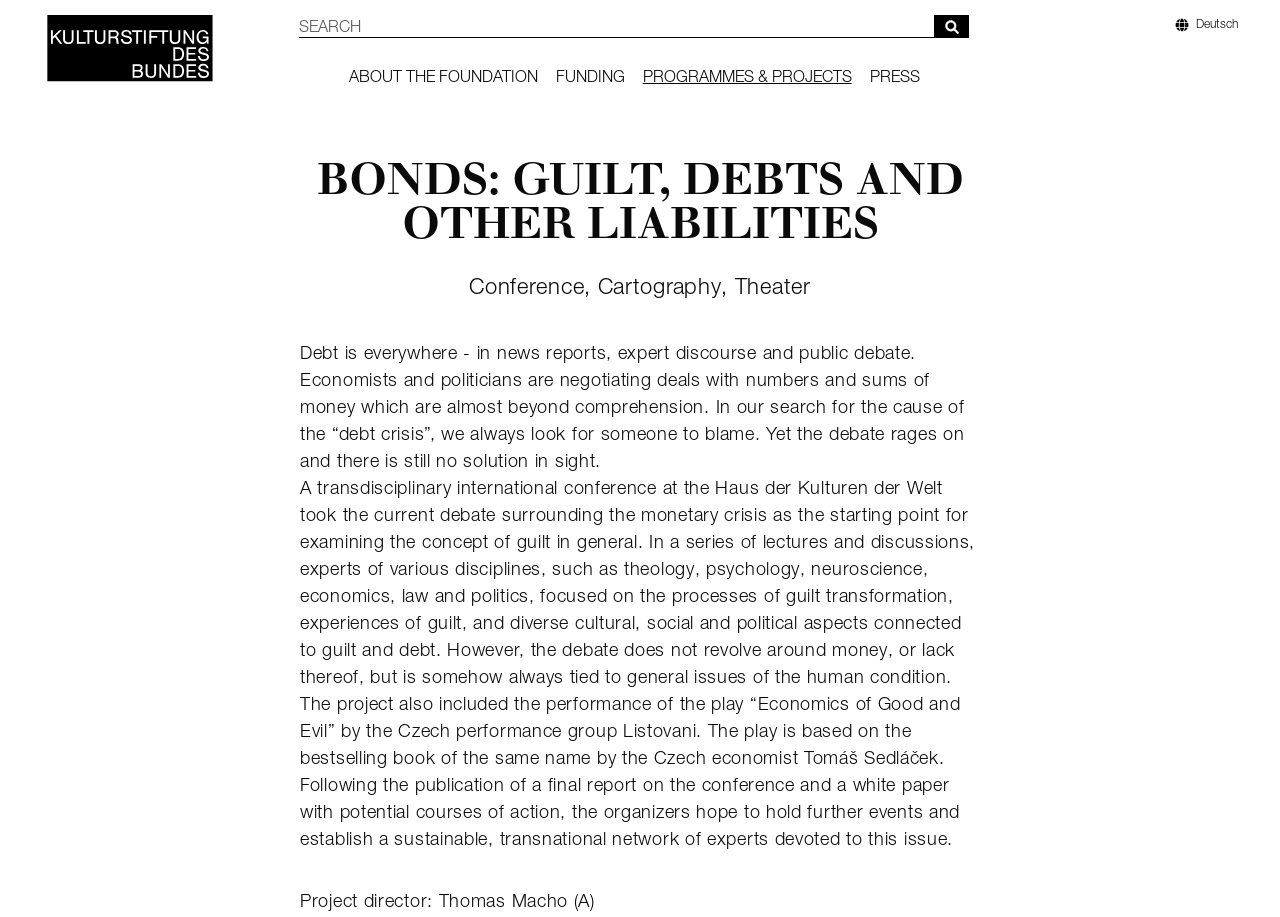Examine the screenshot and answer the question in as much detail as possible: What is the name of the foundation?

I found the answer by looking at the link 'Start page, German Federal Cultural Foundation' at the top left corner of the webpage, which suggests that the webpage is related to the German Federal Cultural Foundation.